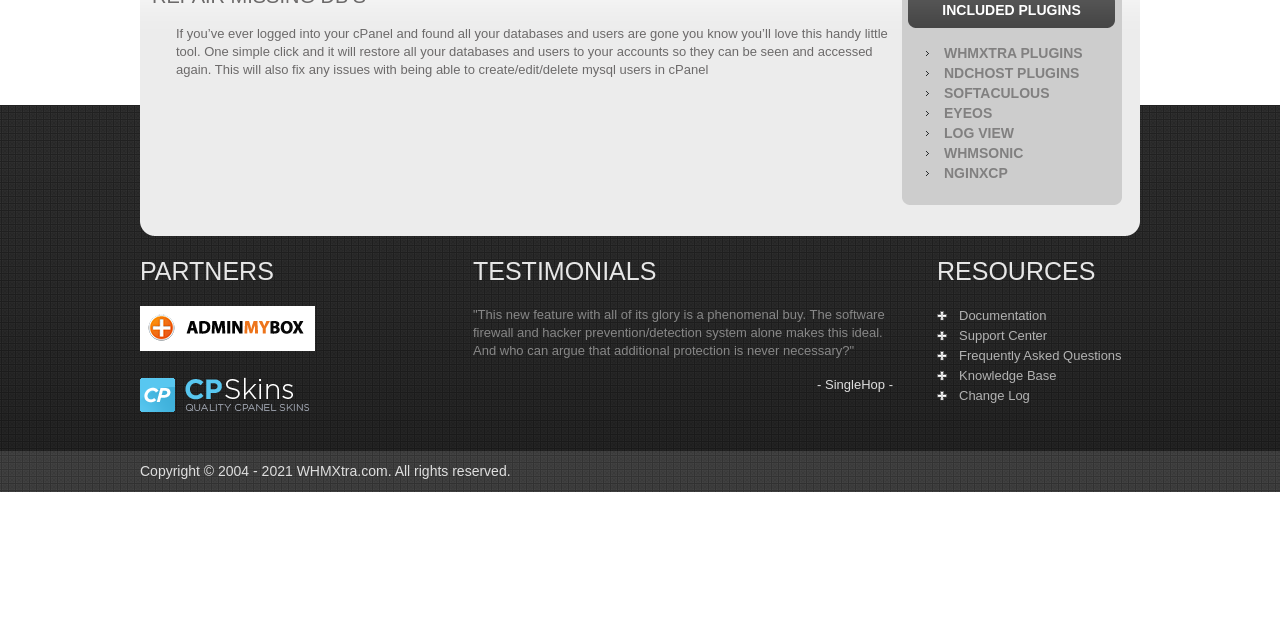Identify the bounding box for the UI element described as: "WHMSonic". The coordinates should be four float numbers between 0 and 1, i.e., [left, top, right, bottom].

[0.738, 0.227, 0.799, 0.252]